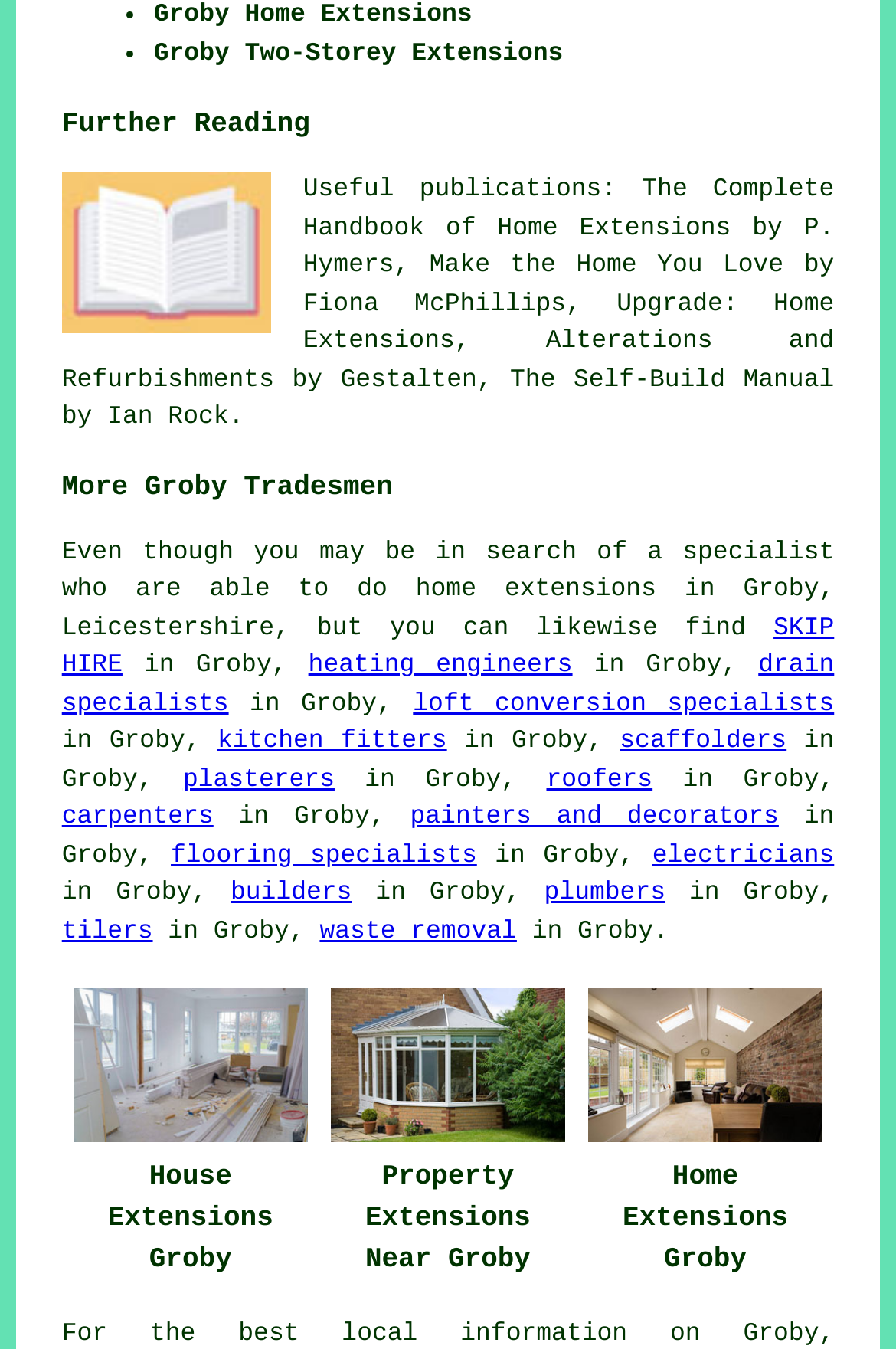Please mark the clickable region by giving the bounding box coordinates needed to complete this instruction: "View the blog".

None